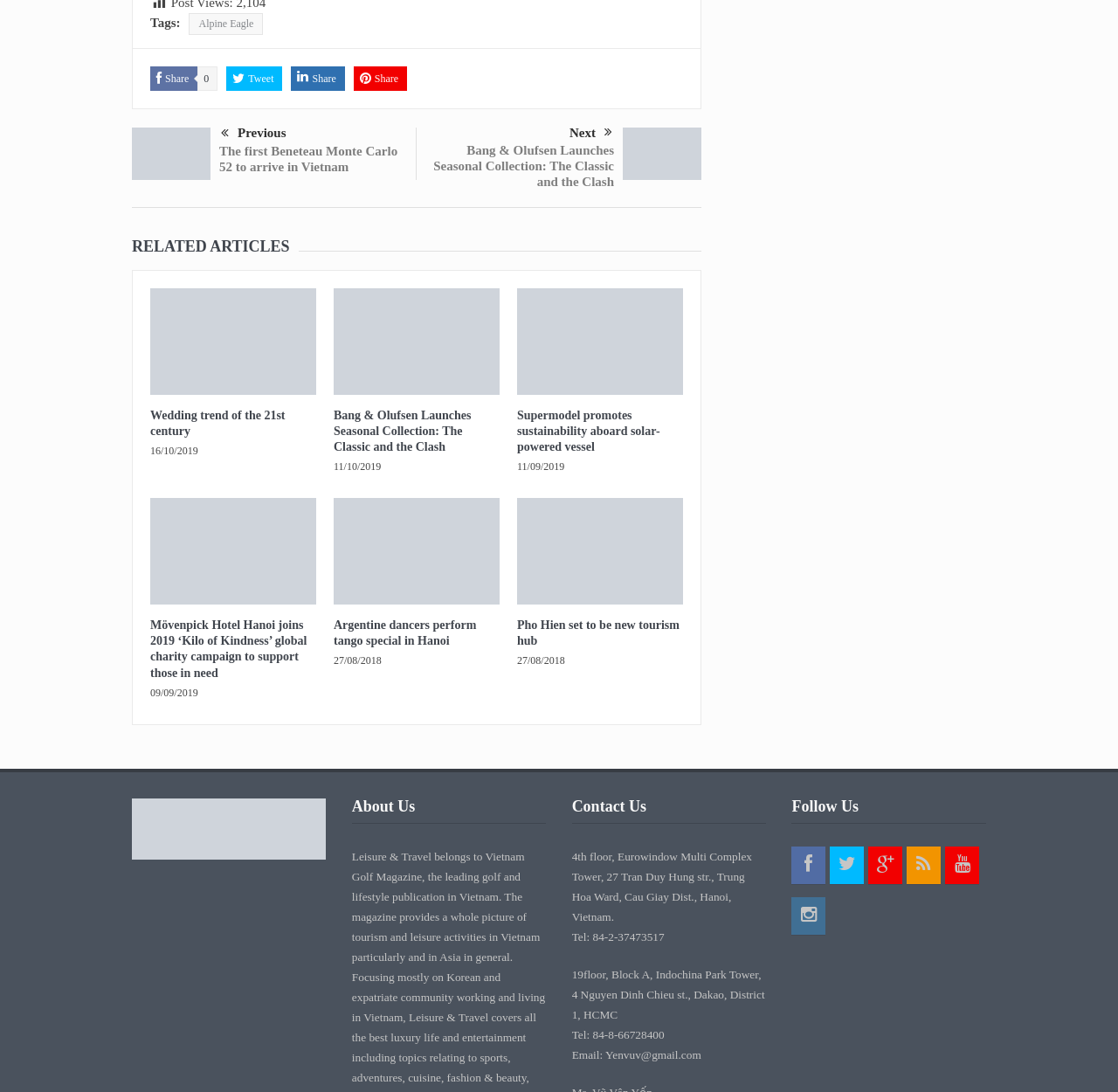Based on the visual content of the image, answer the question thoroughly: How many social media platforms are listed under 'Follow Us'?

I counted the number of links under the 'Follow Us' heading, and there are 6 links, each representing a social media platform.